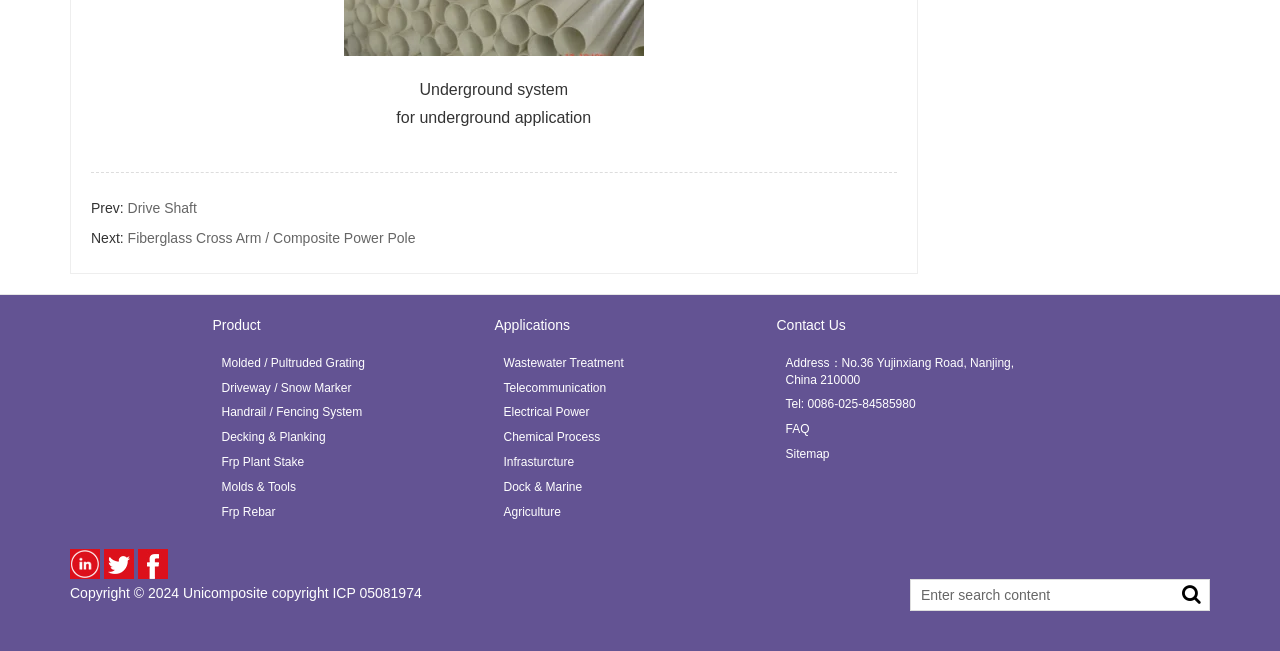Determine the bounding box coordinates of the region I should click to achieve the following instruction: "Click the YouTube link". Ensure the bounding box coordinates are four float numbers between 0 and 1, i.e., [left, top, right, bottom].

None